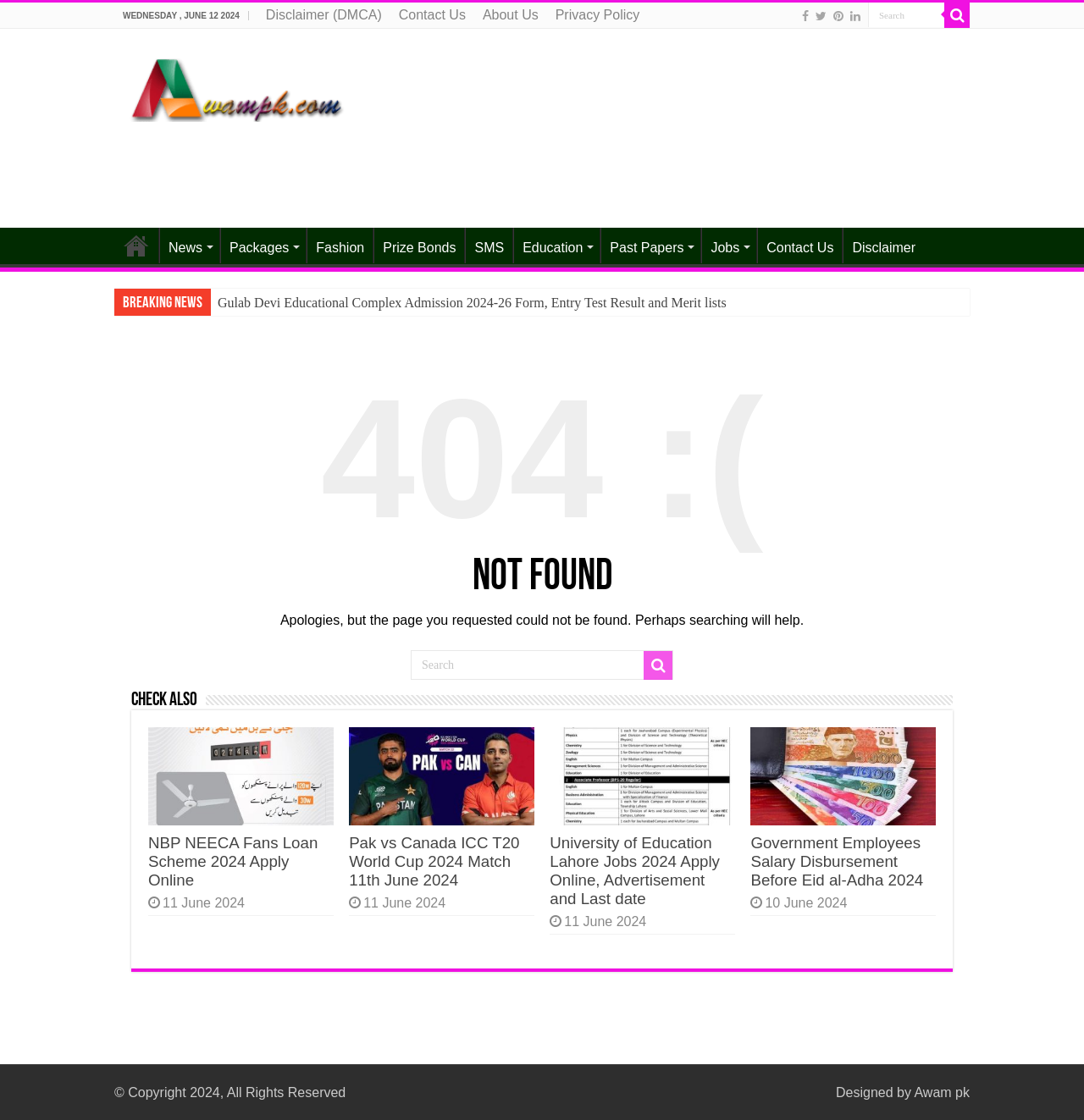Using the information in the image, give a comprehensive answer to the question: 
What is the name of the website?

The name of the website is AWAM PK, which is mentioned in the heading and also at the bottom of the page.